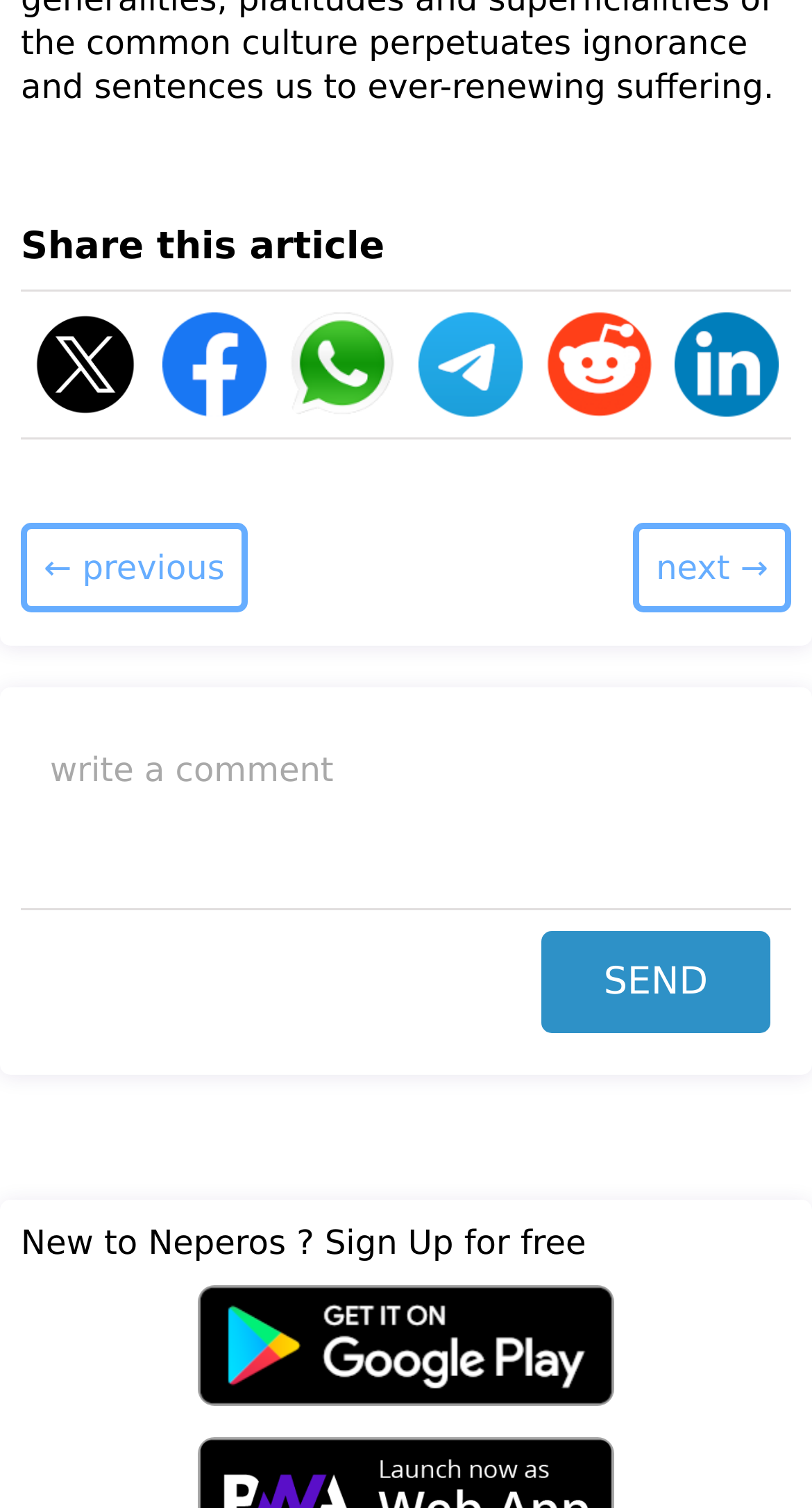Identify the bounding box coordinates for the element you need to click to achieve the following task: "Download Neperos App from Google Play". The coordinates must be four float values ranging from 0 to 1, formatted as [left, top, right, bottom].

[0.026, 0.852, 0.974, 0.953]